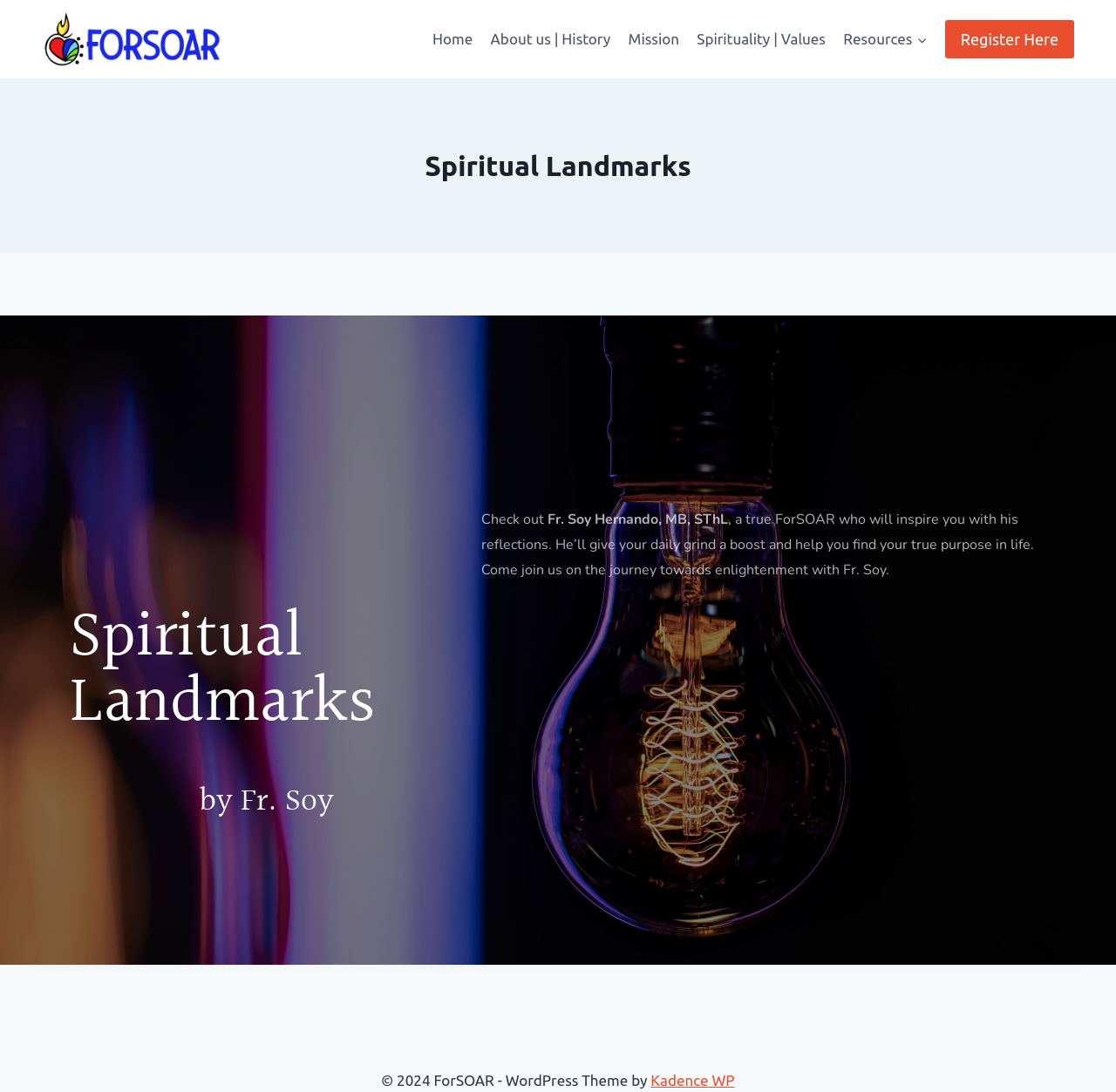Determine the bounding box coordinates of the clickable element necessary to fulfill the instruction: "Click on the ForSOAR link". Provide the coordinates as four float numbers within the 0 to 1 range, i.e., [left, top, right, bottom].

[0.038, 0.01, 0.198, 0.062]